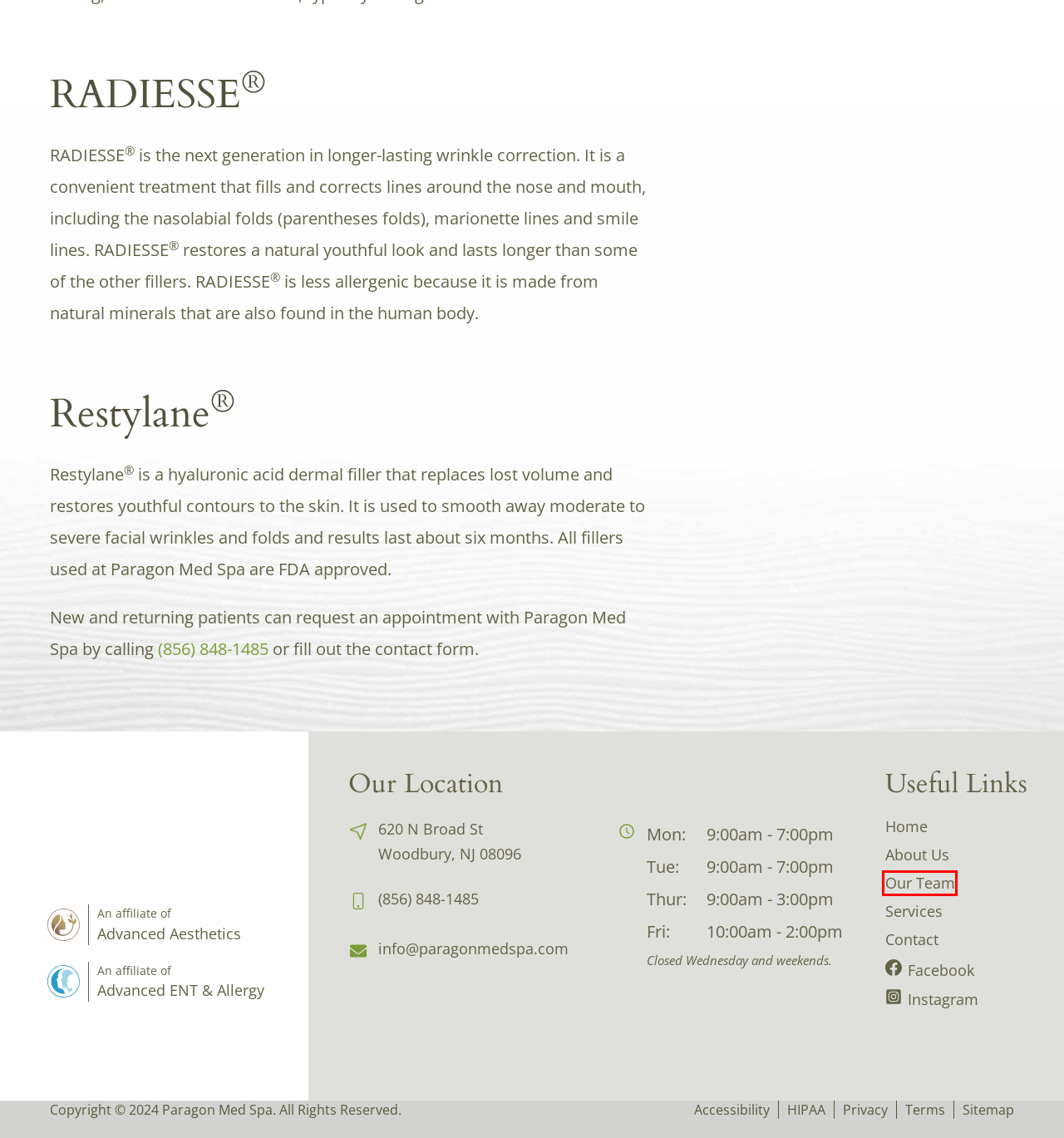You have a screenshot of a webpage with a red bounding box around a UI element. Determine which webpage description best matches the new webpage that results from clicking the element in the bounding box. Here are the candidates:
A. Accessibility Statement | Paragon Med Spa
B. Sitemap | Paragon Med Spa
C. Staff | Paragon Med Spa
D. Advanced Aesthetics - Feel Comfortable, Feel Confident
E. Terms & Conditions | Paragon Med Spa
F. HIPAA Statement | Paragon Med Spa
G. Advanced ENT & Allergy - The Premier ENT Practice in South Jersey
H. Privacy Policy | Paragon Med Spa

C